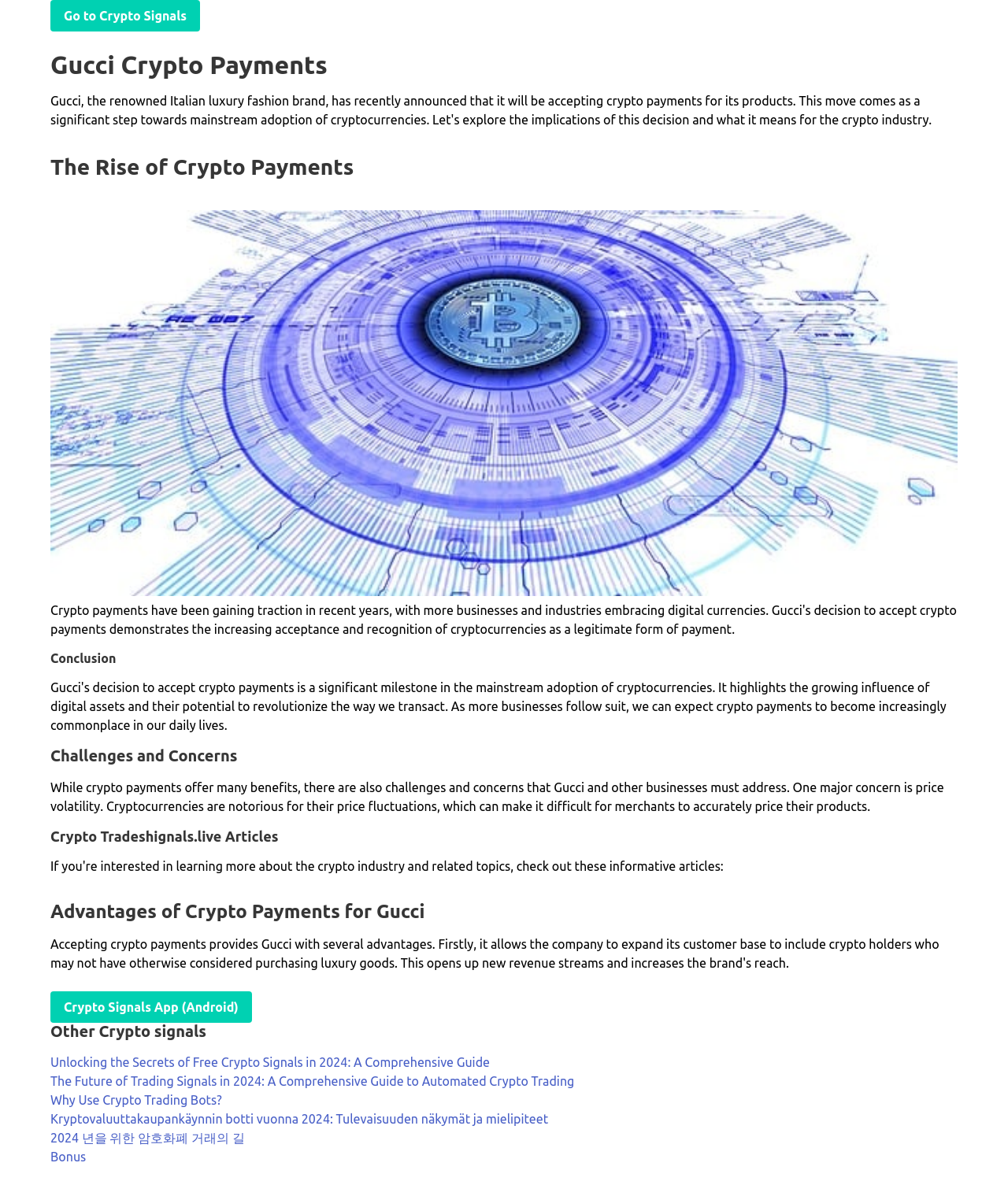Identify the bounding box coordinates of the clickable region necessary to fulfill the following instruction: "Go to Crypto Signals". The bounding box coordinates should be four float numbers between 0 and 1, i.e., [left, top, right, bottom].

[0.05, 0.0, 0.198, 0.027]